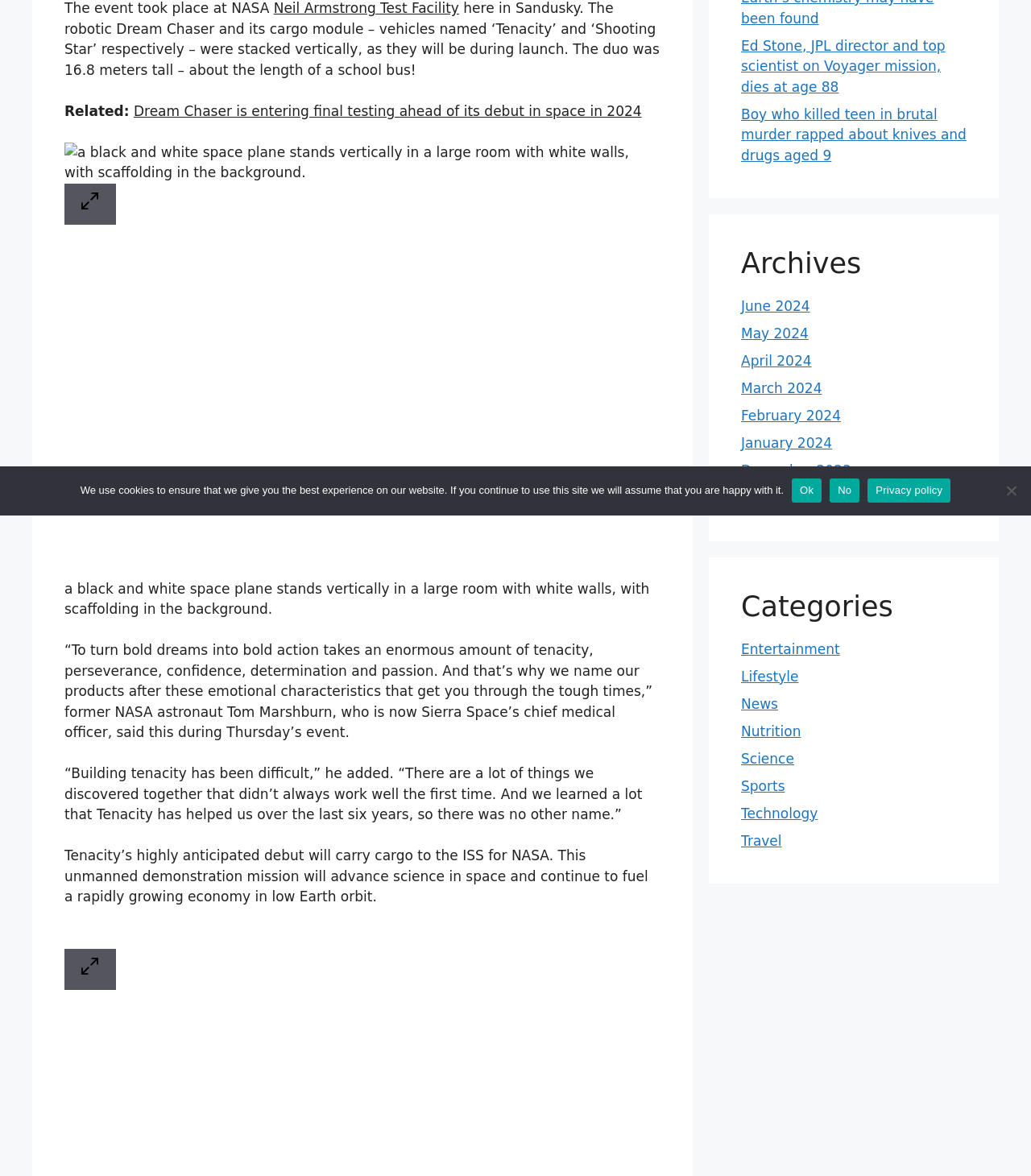Identify the bounding box of the HTML element described here: "Entertainment". Provide the coordinates as four float numbers between 0 and 1: [left, top, right, bottom].

[0.719, 0.545, 0.815, 0.559]